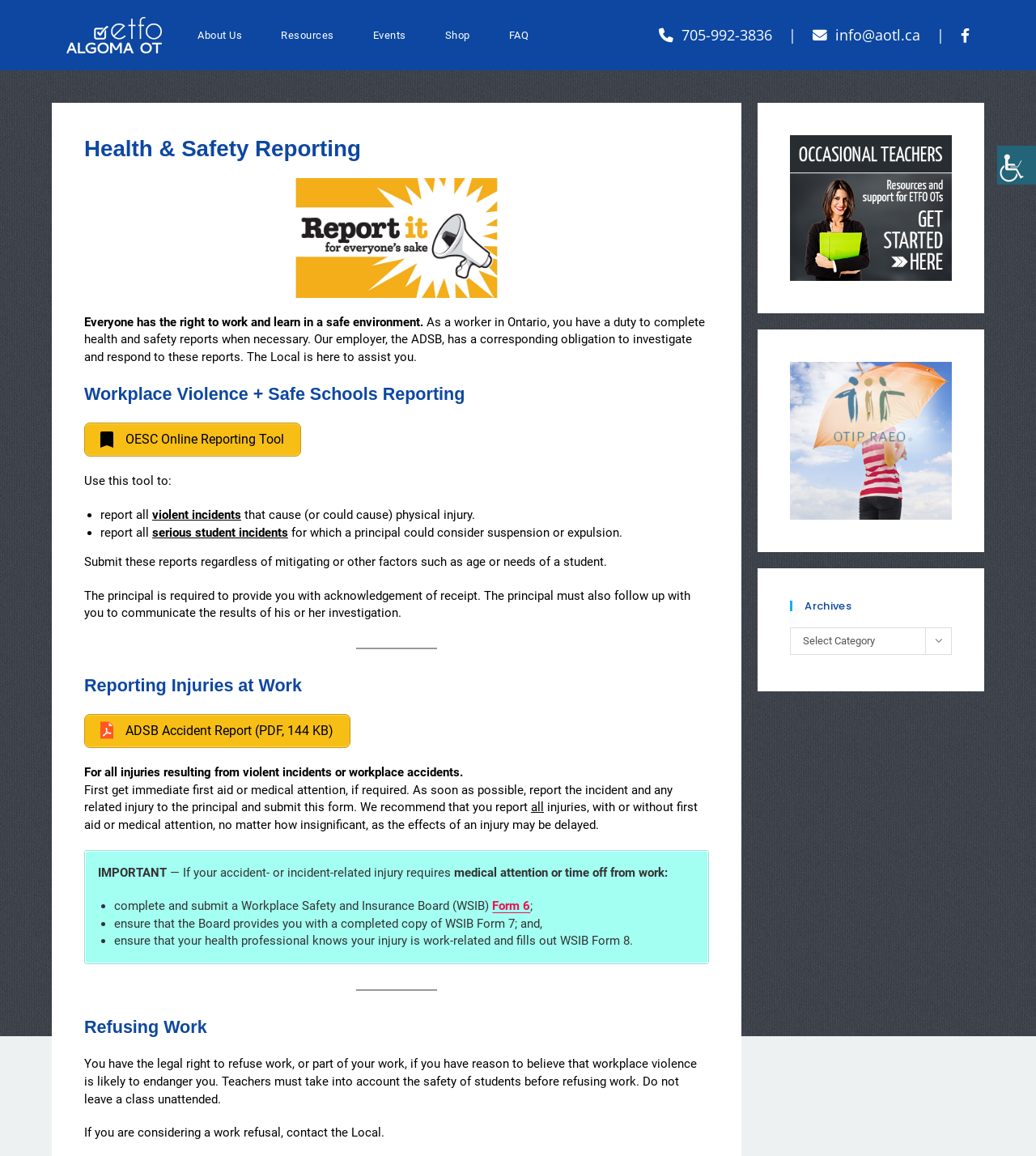Please determine the bounding box coordinates of the element to click on in order to accomplish the following task: "Call 705-992-3836". Ensure the coordinates are four float numbers ranging from 0 to 1, i.e., [left, top, right, bottom].

[0.65, 0.022, 0.784, 0.039]